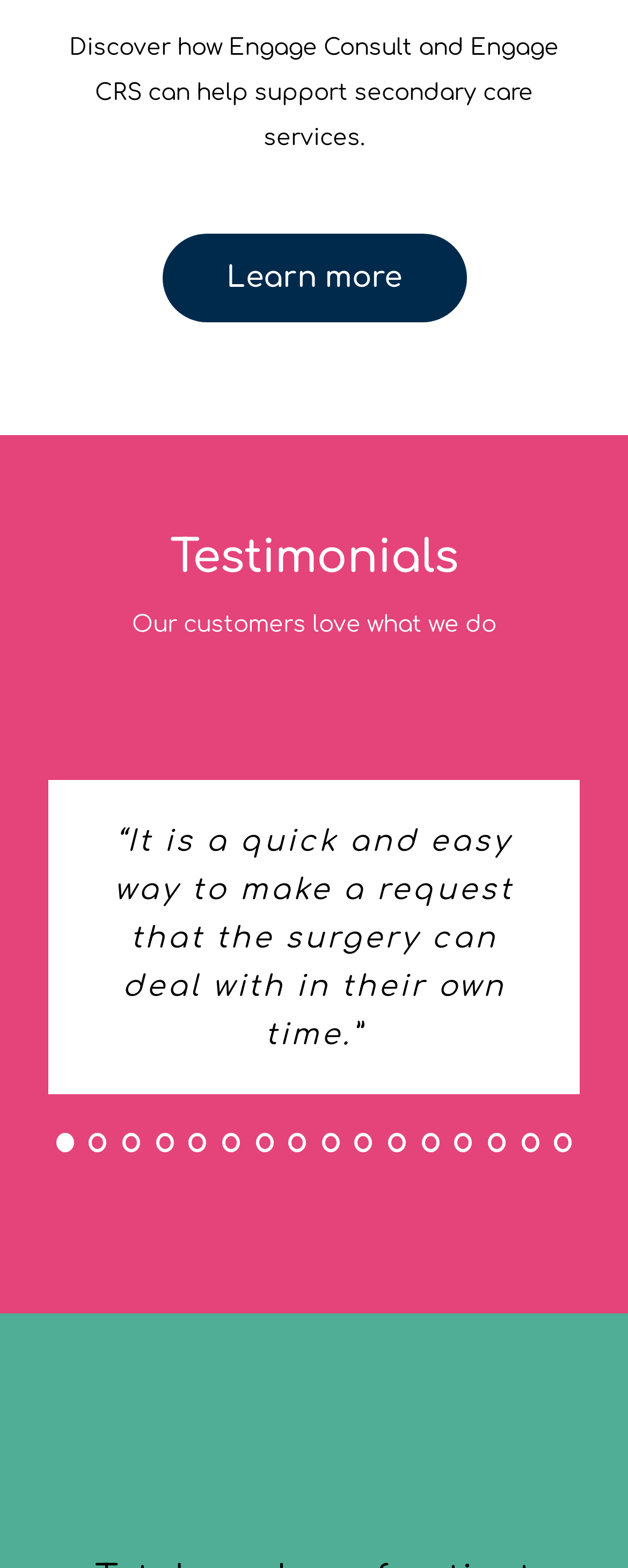Give a concise answer using only one word or phrase for this question:
What is the main purpose of Engage Consult and Engage CRS?

Support secondary care services